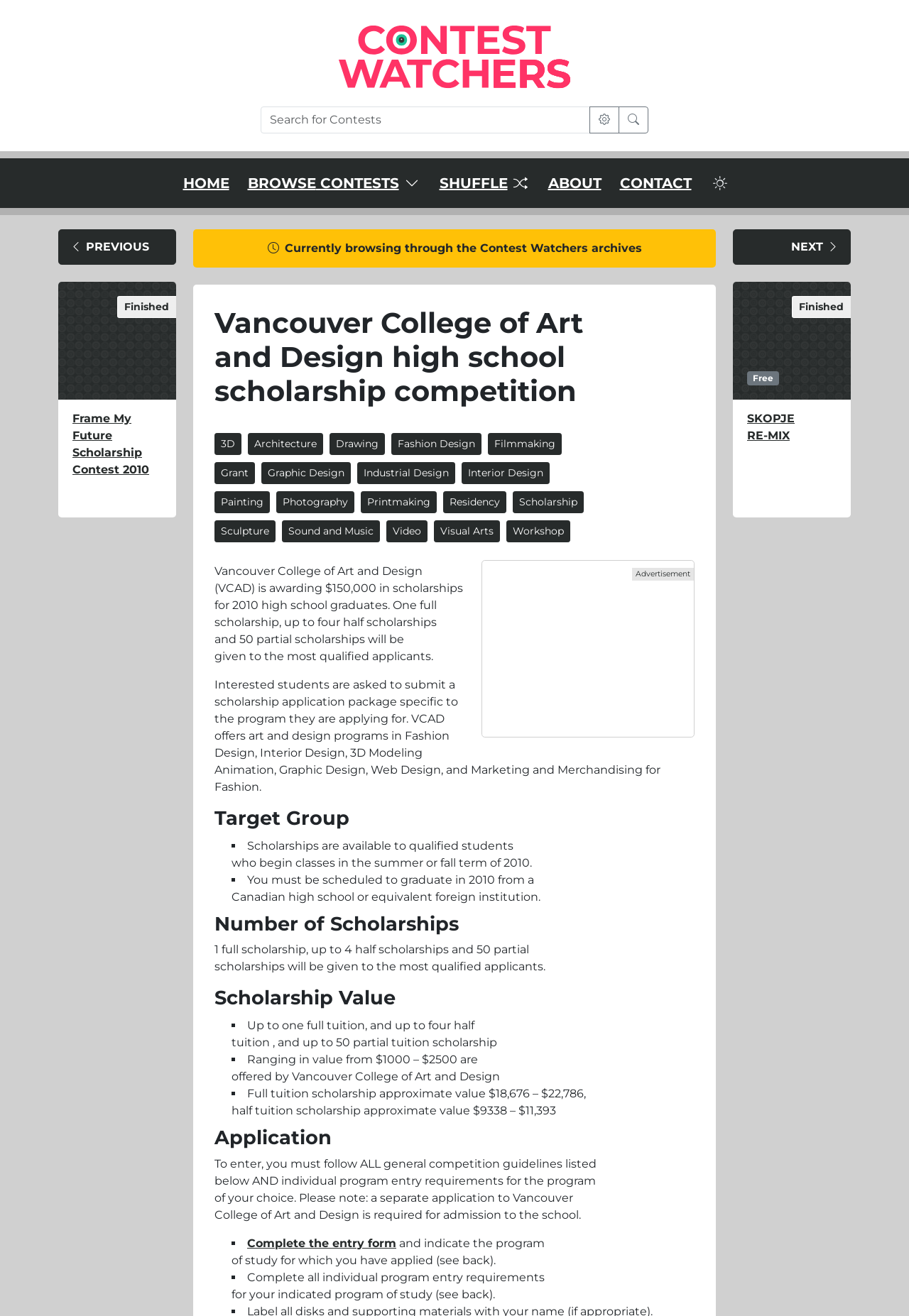Please identify the bounding box coordinates of the element I need to click to follow this instruction: "View Frame My Future Scholarship Contest 2010".

[0.064, 0.304, 0.194, 0.393]